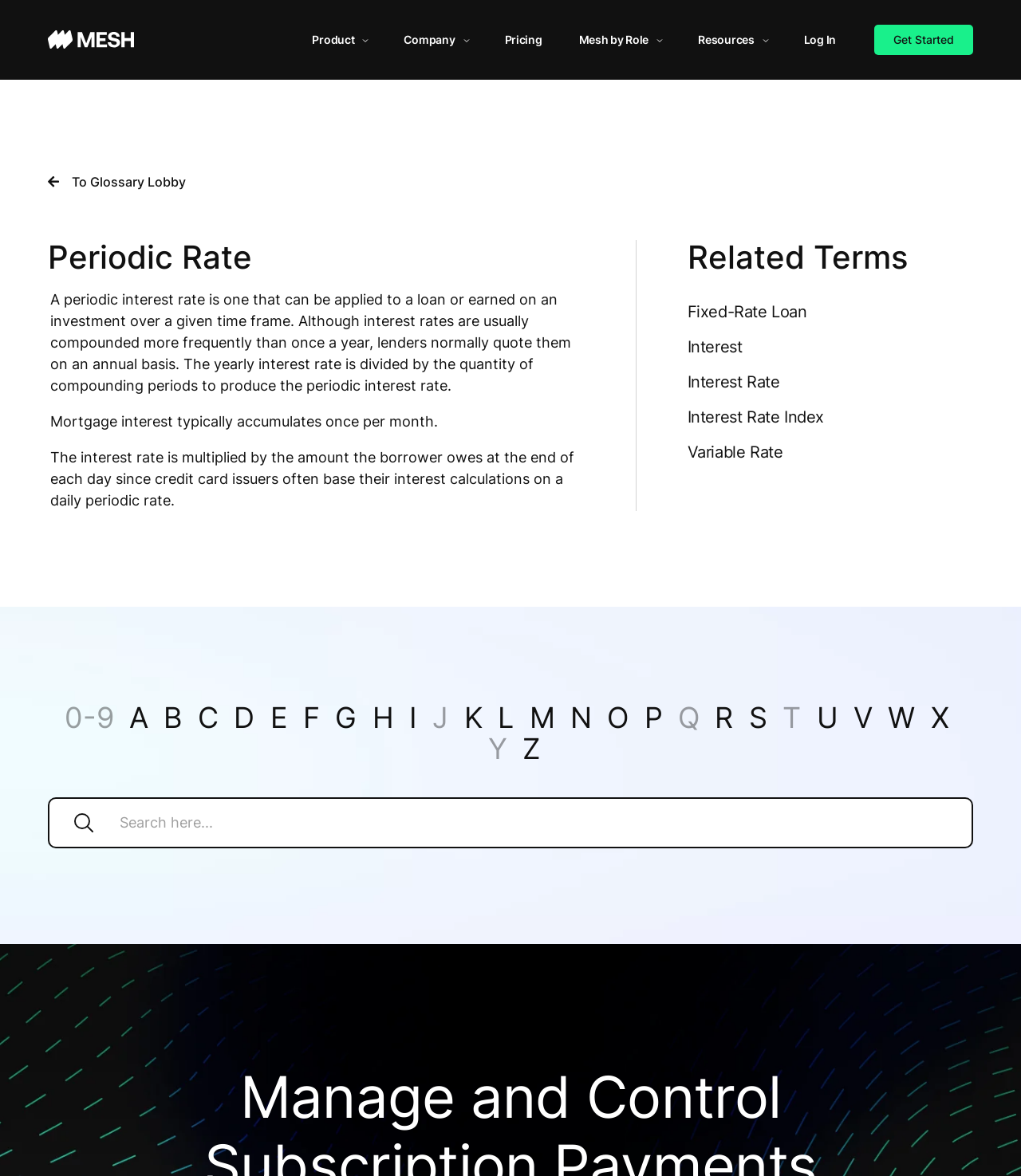Identify the bounding box coordinates of the region that needs to be clicked to carry out this instruction: "View the definition of Fixed-Rate Loan". Provide these coordinates as four float numbers ranging from 0 to 1, i.e., [left, top, right, bottom].

[0.673, 0.257, 0.79, 0.273]